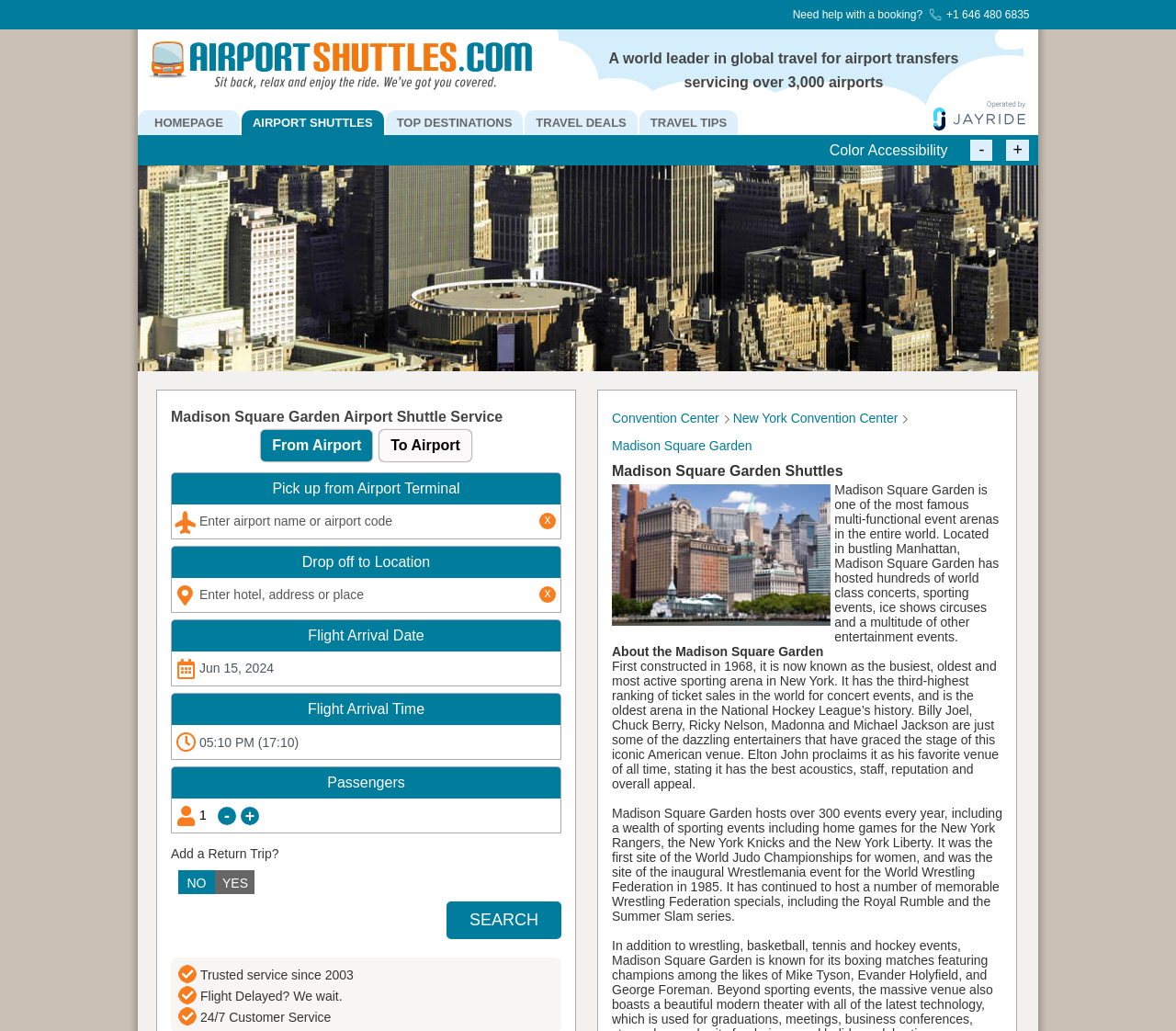Please respond to the question using a single word or phrase:
What is the default date in the 'Flight Arrival Date' input field?

2024-06-15